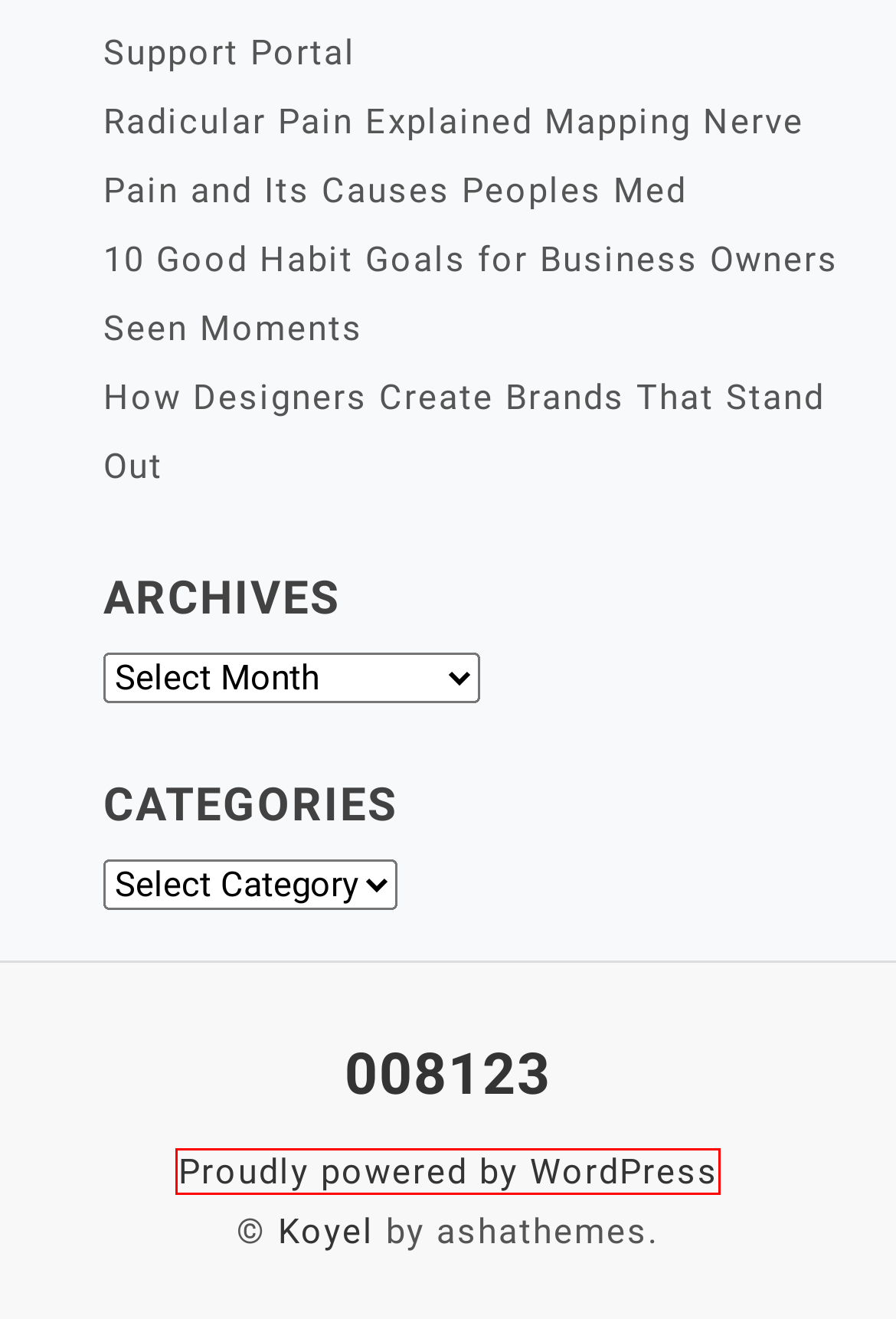Given a screenshot of a webpage with a red bounding box around a UI element, please identify the most appropriate webpage description that matches the new webpage after you click on the element. Here are the candidates:
A. Blog Tool, Publishing Platform, and CMS – WordPress.org
B. Spring Signals Need for Roof Repairs - Global World of Business
C. Radicular Pain Explained Mapping Nerve Pain and Its Causes  Peoples Med - 008123
D. 8 Attorneys and How They Serve Their Clients  The Write Lifestyle - 008123
E. 10 Good Habit Goals for Business Owners  Seen Moments - 008123
F. 008123 - Staying Informed Is as Easy as 123
G. How Designers Create Brands That Stand Out - 008123
H. Koyel Personal Blog Wordpress Theme - Ashathemes

A